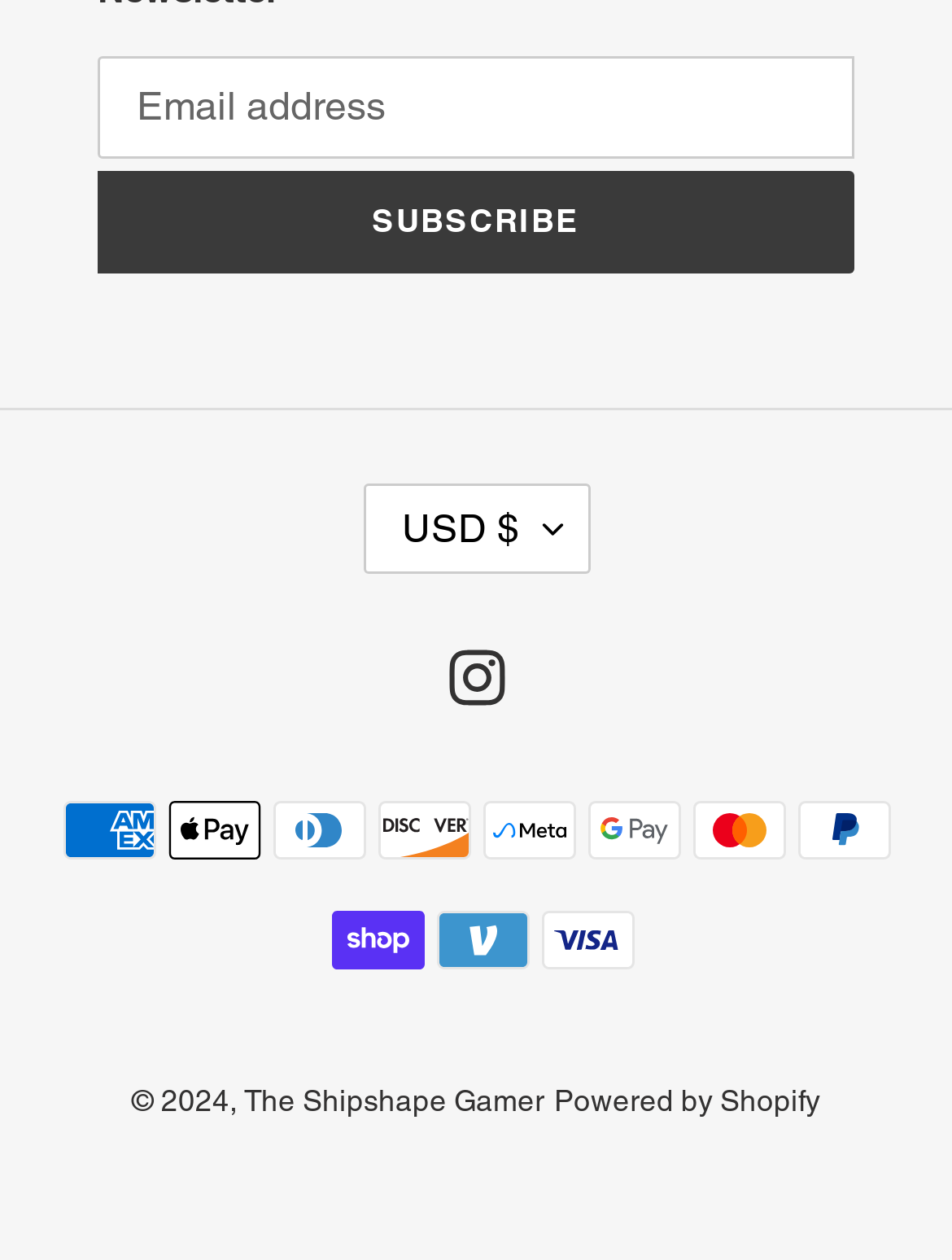Provide the bounding box coordinates for the specified HTML element described in this description: "One WordPress host reported". The coordinates should be four float numbers ranging from 0 to 1, in the format [left, top, right, bottom].

None